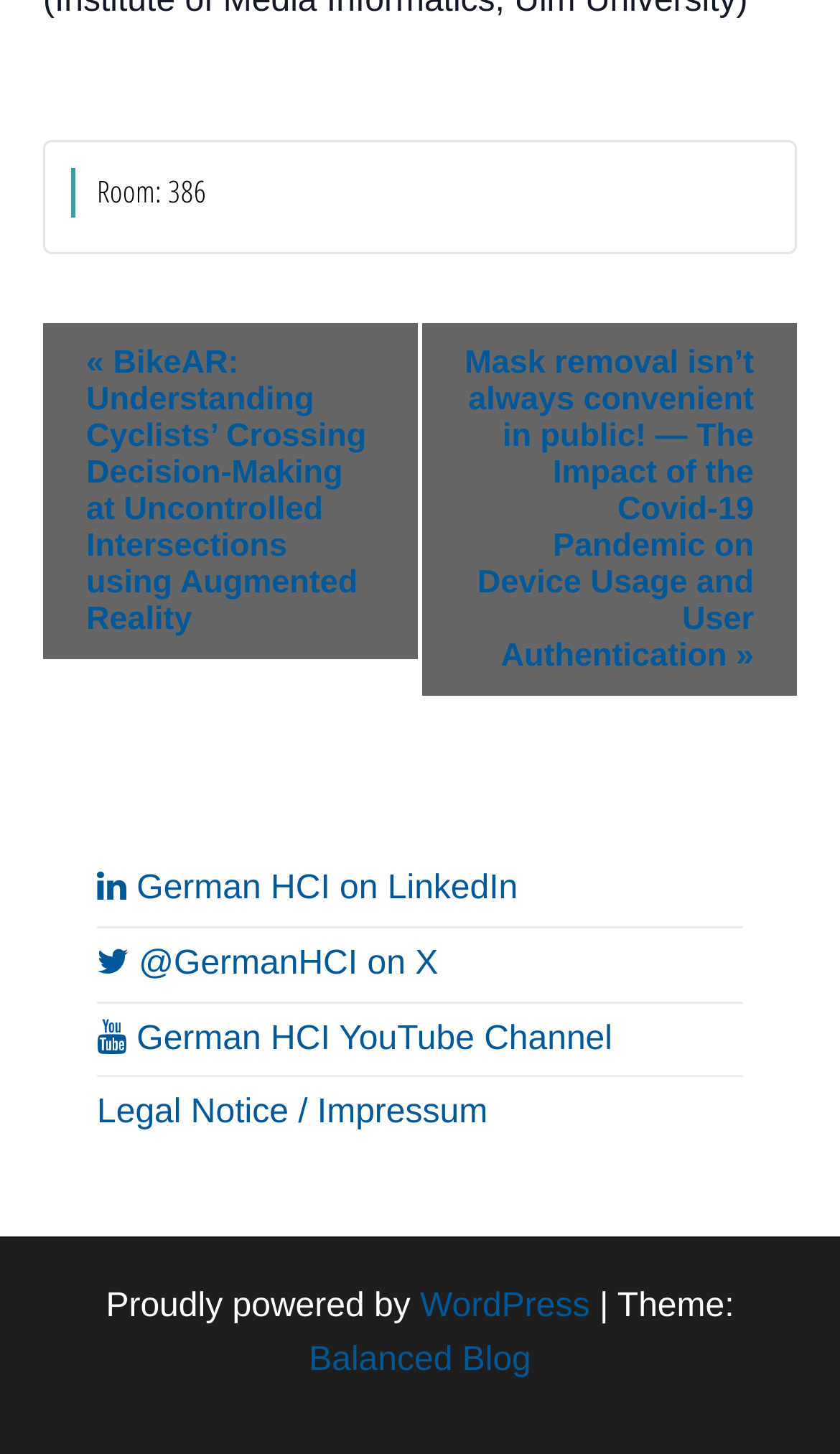What is the room number?
Look at the image and provide a short answer using one word or a phrase.

386